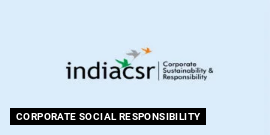What is represented by the three birds in flight in the logo?
Please answer the question with as much detail and depth as you can.

The caption explains that the logo displays a harmonious blend of colors symbolized by three birds in flight, which represents growth and a commitment to social responsibility.